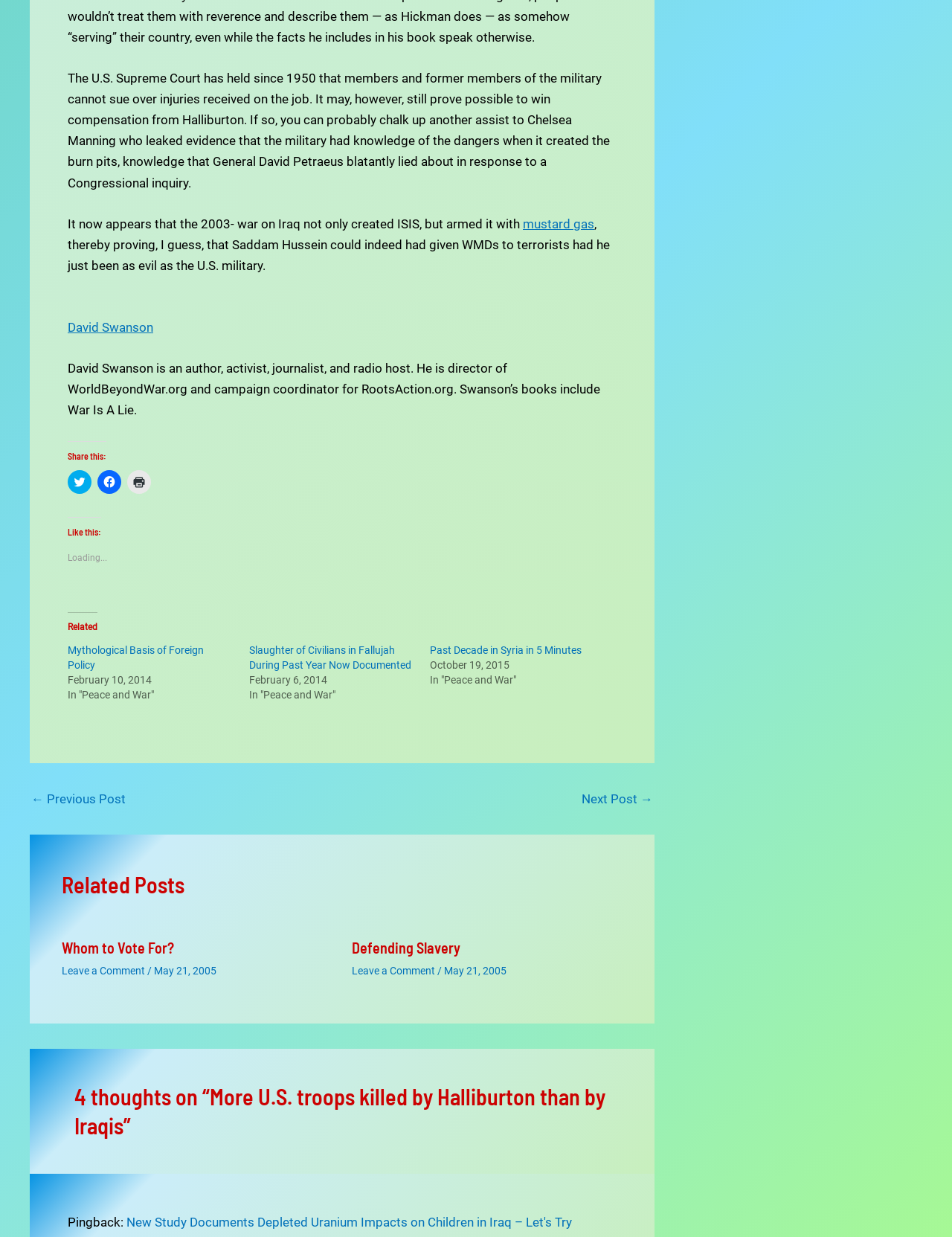Bounding box coordinates are specified in the format (top-left x, top-left y, bottom-right x, bottom-right y). All values are floating point numbers bounded between 0 and 1. Please provide the bounding box coordinate of the region this sentence describes: Leave a Comment

[0.064, 0.78, 0.152, 0.789]